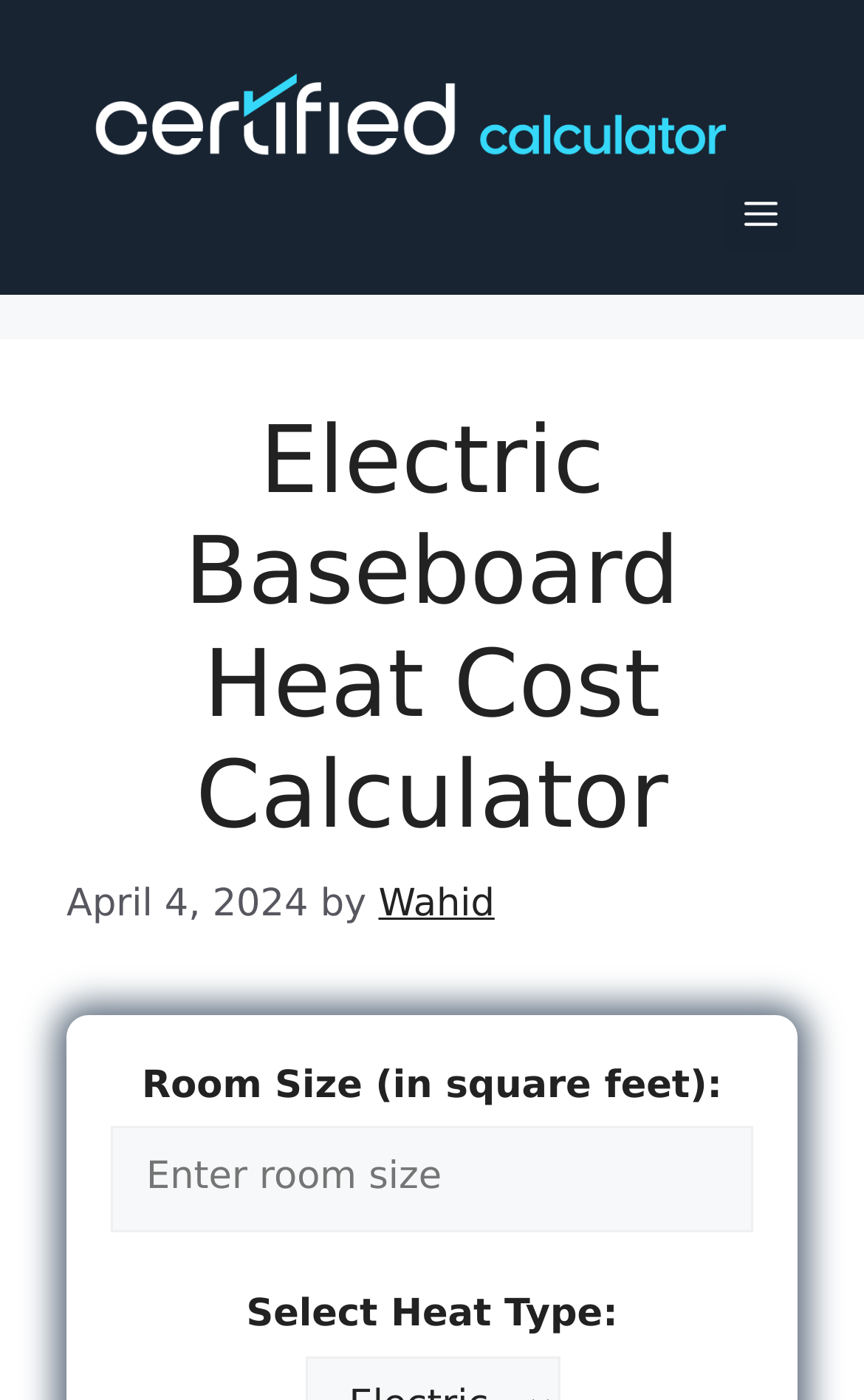Please find and give the text of the main heading on the webpage.

Electric Baseboard Heat Cost Calculator